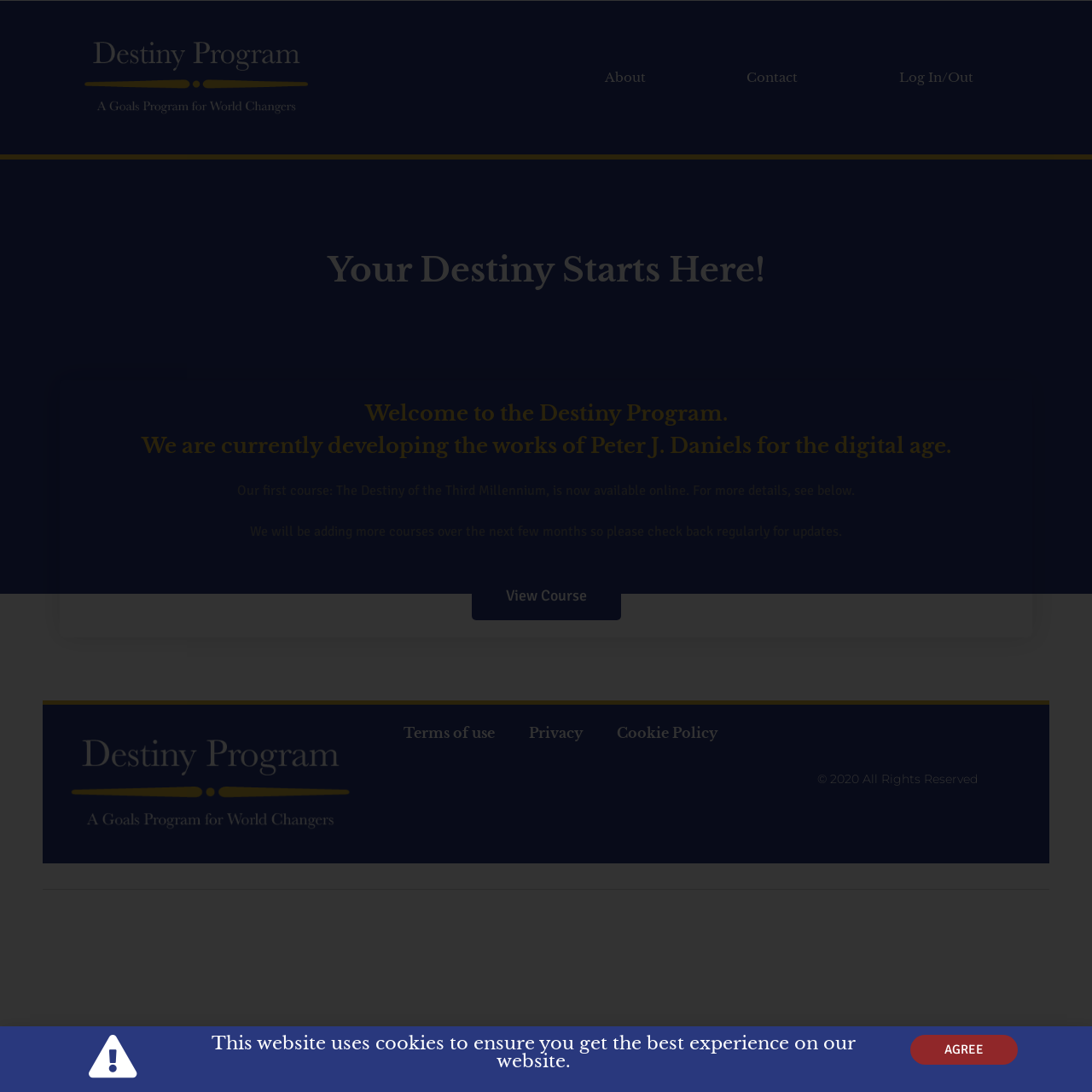Determine the bounding box coordinates of the region I should click to achieve the following instruction: "Learn more about the Destiny Program". Ensure the bounding box coordinates are four float numbers between 0 and 1, i.e., [left, top, right, bottom].

[0.062, 0.232, 0.938, 0.262]